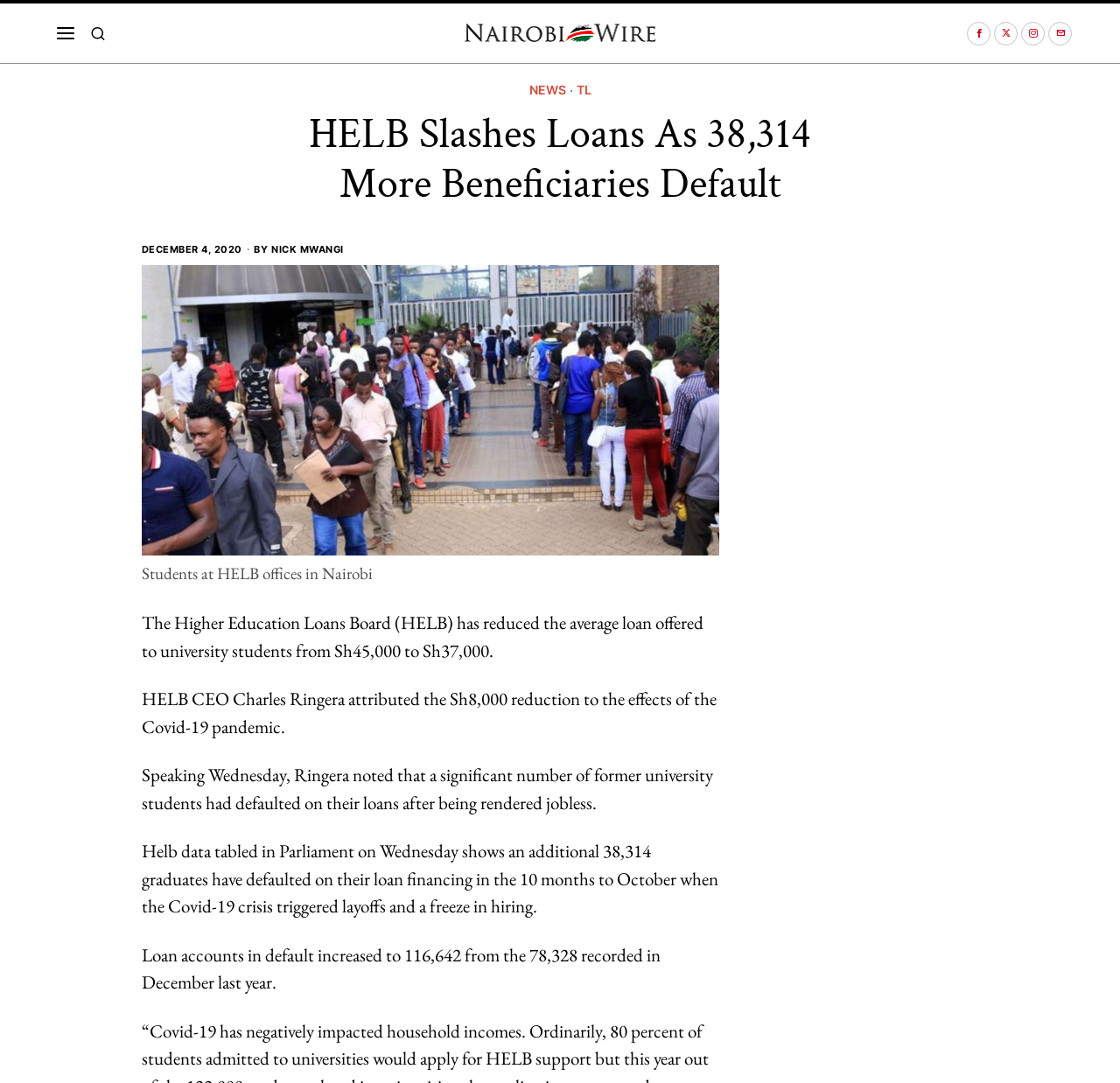How many graduates have defaulted on their loan financing in the 10 months to October?
Use the screenshot to answer the question with a single word or phrase.

38,314